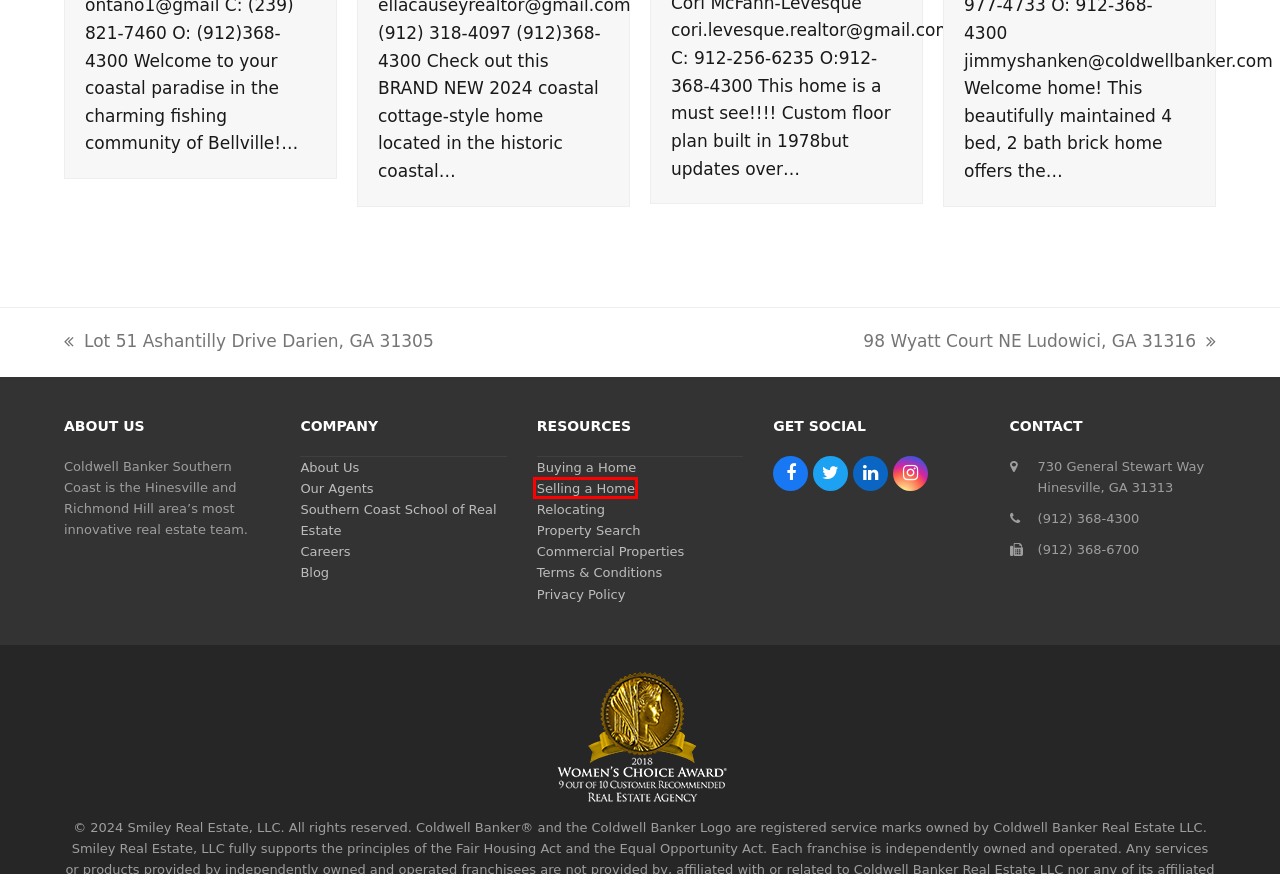Examine the screenshot of a webpage with a red bounding box around a UI element. Your task is to identify the webpage description that best corresponds to the new webpage after clicking the specified element. The given options are:
A. Coldwell Banker Blog Feed
B. Terms & Conditions - Coldwell Banker Southern Coast
C. Lot 51 Ashantilly Drive Darien, GA 31305 - Coldwell Banker Southern Coast
D. 1624 Ashantilly Drive Darien, GA 31305 - Coldwell Banker Southern Coast
E. 1013 Cedar Street Townsend, GA 31331 - Coldwell Banker Southern Coast
F. 98 Wyatt Court NE Ludowici, GA 31316 - Coldwell Banker Southern Coast
G. About Coldwell Banker Southern Coast - Hinesville, GA
H. Selling a Home - Coldwell Banker Southern Coast - Hinesville, GA

H